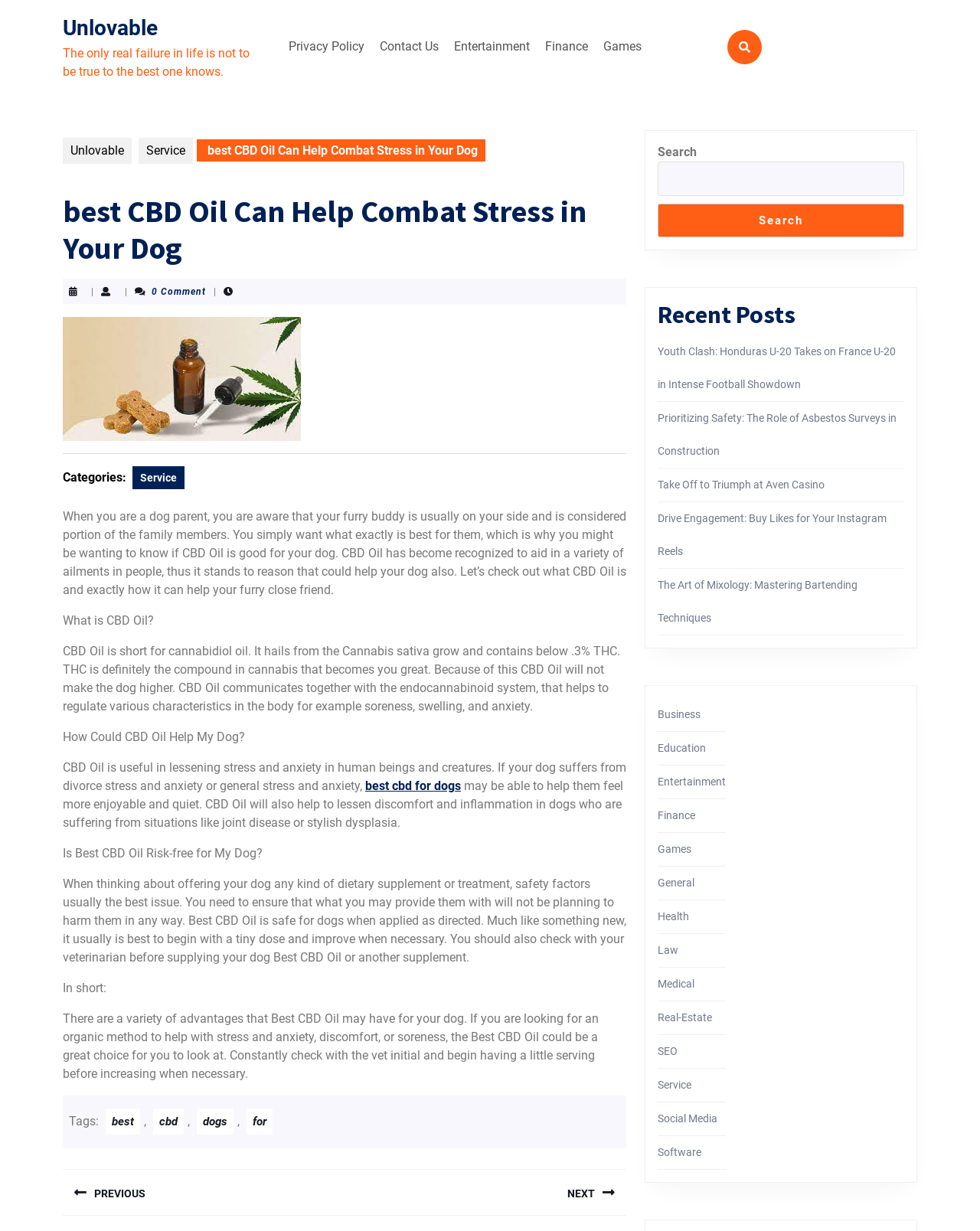Please identify the bounding box coordinates of the region to click in order to complete the given instruction: "Search for something". The coordinates should be four float numbers between 0 and 1, i.e., [left, top, right, bottom].

[0.671, 0.131, 0.923, 0.159]